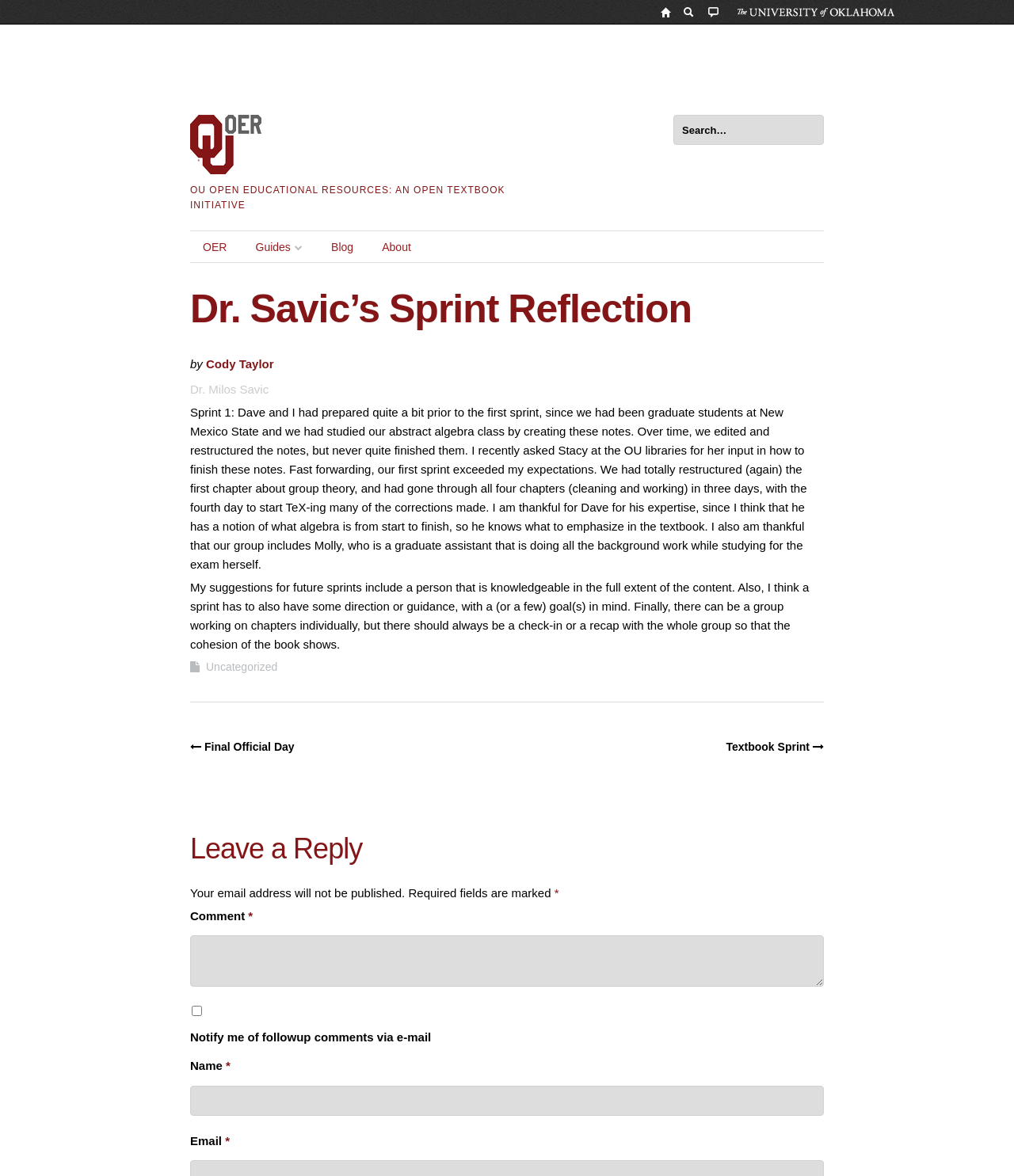Refer to the image and answer the question with as much detail as possible: What is the role of Molly in the group?

The answer can be found in the article section of the webpage, where it mentions that Molly is a graduate assistant who is doing all the background work while studying for the exam herself.